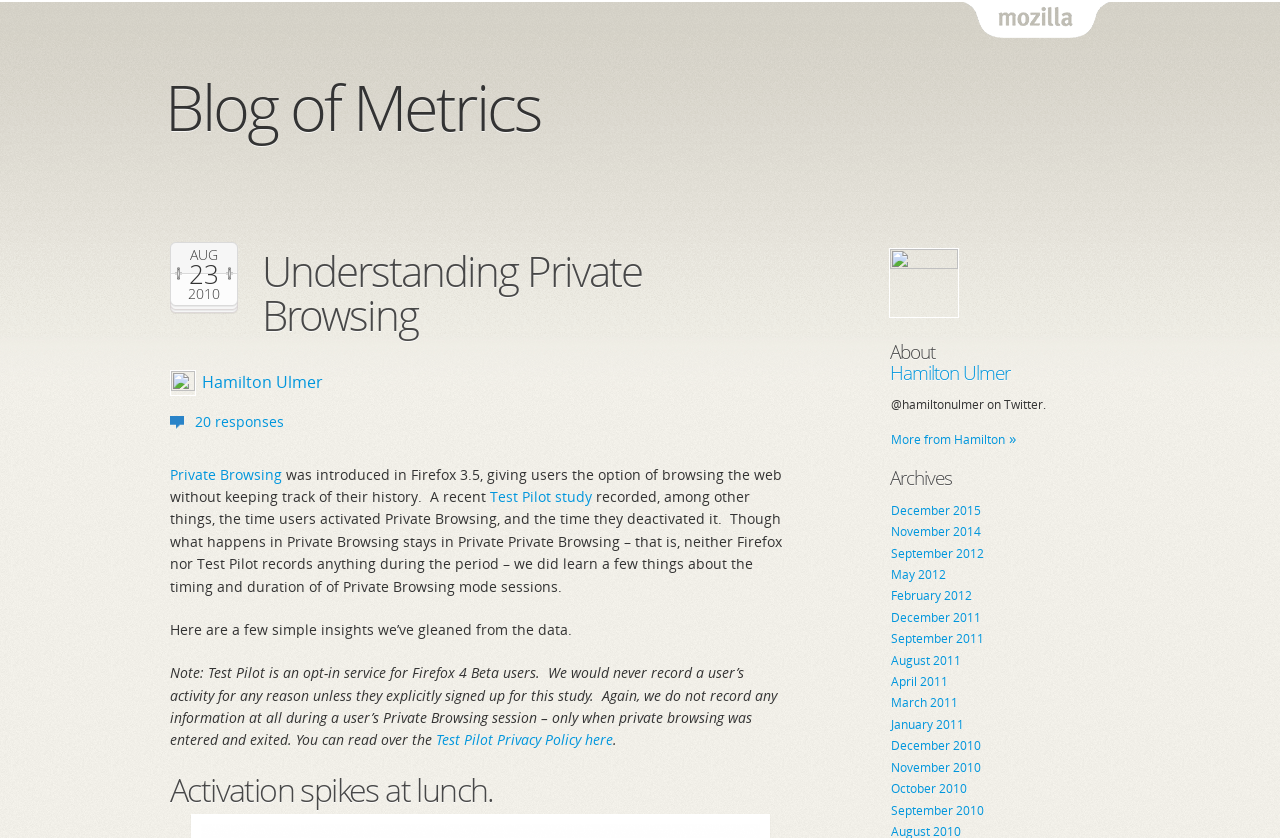Using the element description: "Blog of Metrics", determine the bounding box coordinates. The coordinates should be in the format [left, top, right, bottom], with values between 0 and 1.

[0.129, 0.076, 0.422, 0.178]